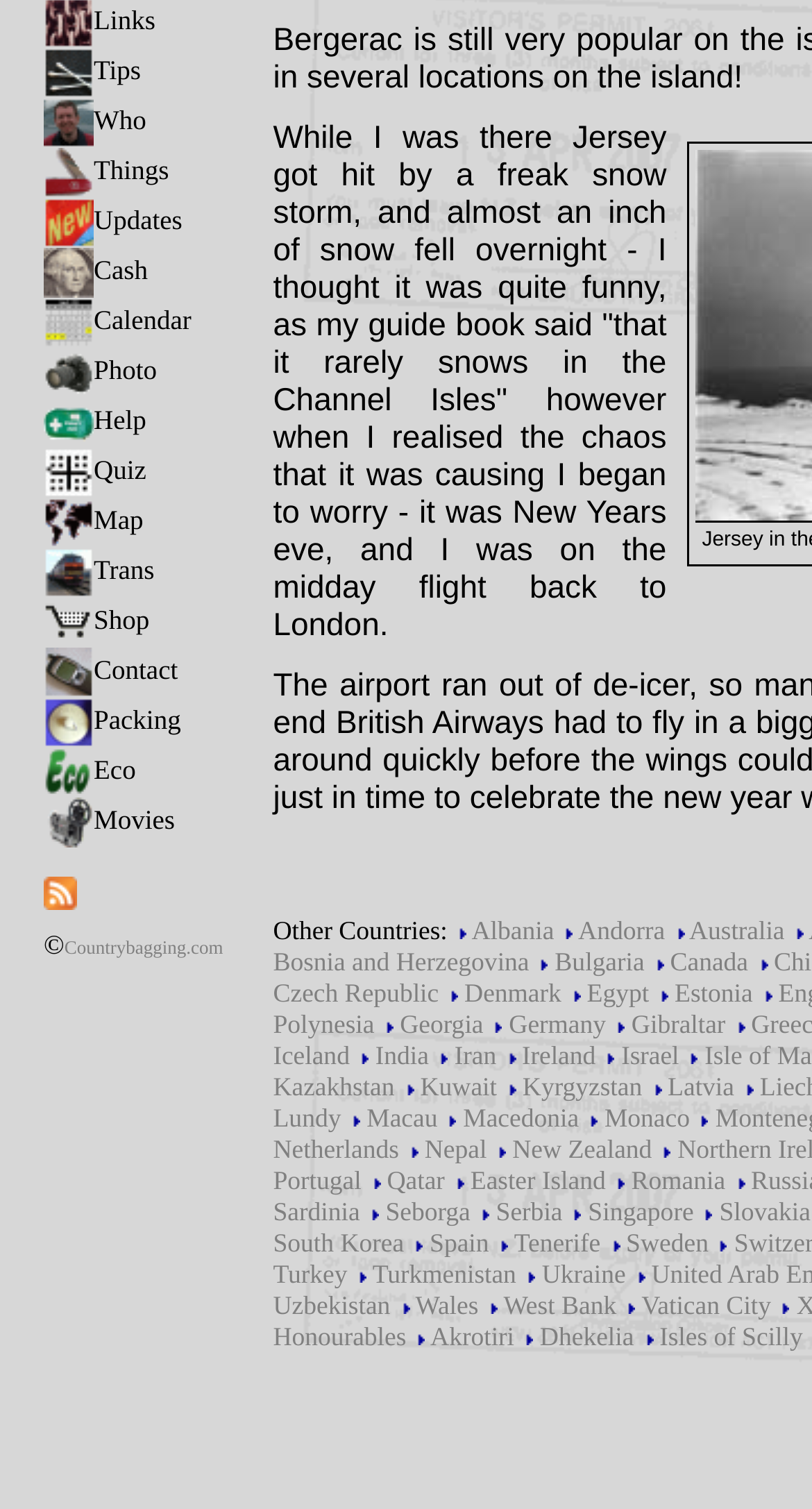Extract the bounding box coordinates for the described element: "Iceland". The coordinates should be represented as four float numbers between 0 and 1: [left, top, right, bottom].

[0.336, 0.69, 0.431, 0.709]